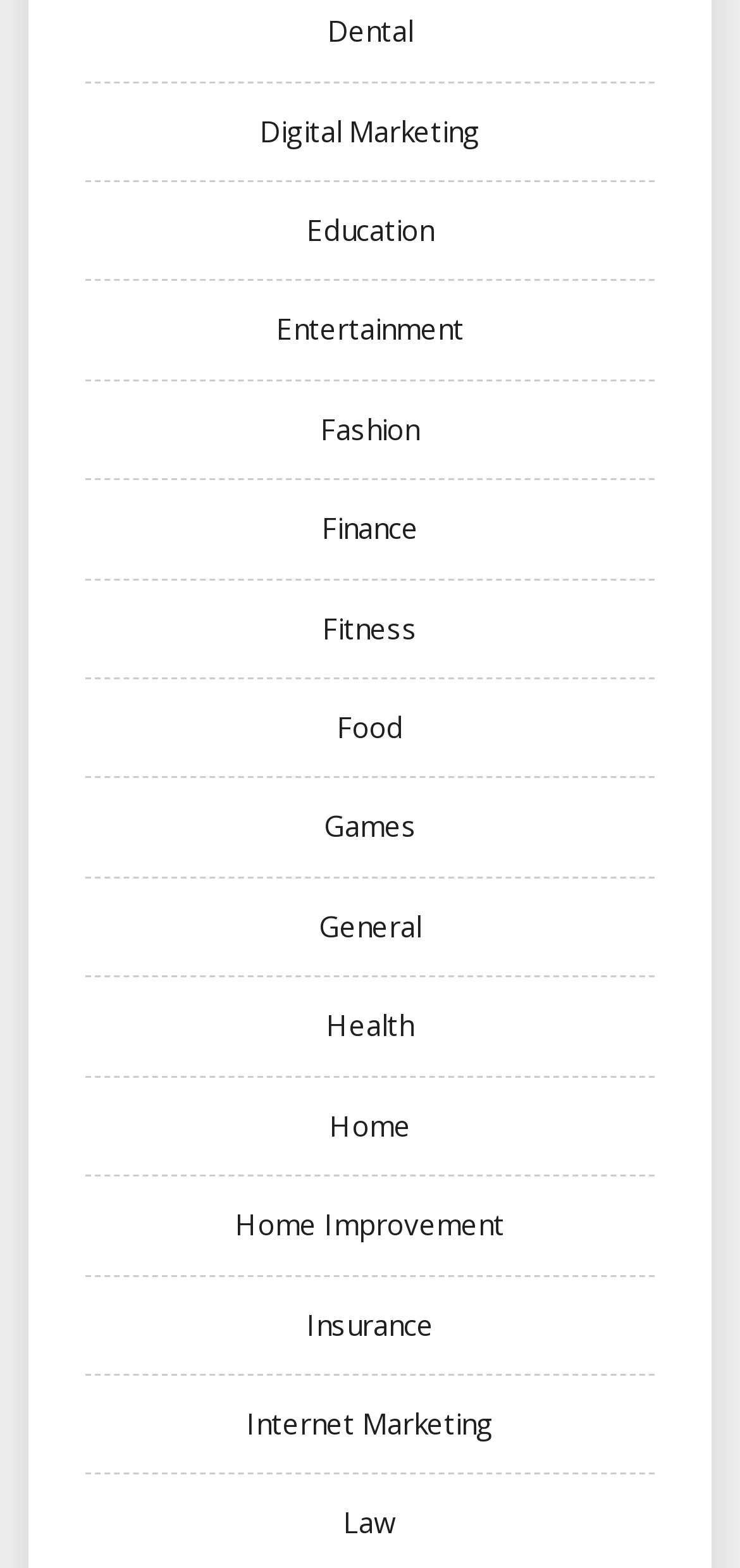Based on the image, provide a detailed response to the question:
What is the category below 'Home Improvement'?

By analyzing the vertical positions of the links based on their y1, y2 coordinates, I found that 'Home Improvement' is located at [0.318, 0.769, 0.682, 0.793]. The link below it is 'Insurance' at [0.414, 0.832, 0.586, 0.856], which has a larger y1 value.